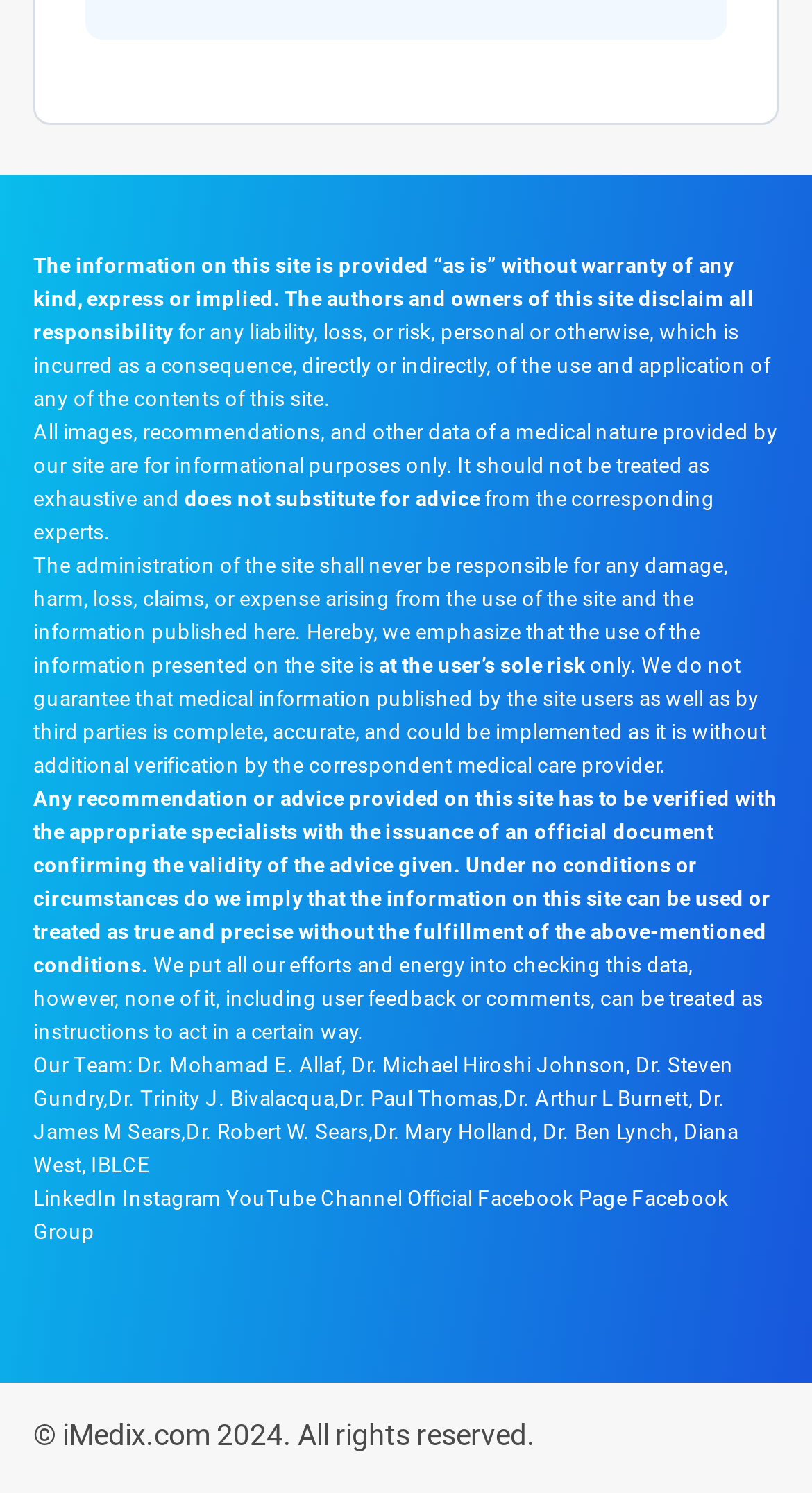Please determine the bounding box coordinates of the element to click on in order to accomplish the following task: "Click on Dr. Mohamad E. Allaf". Ensure the coordinates are four float numbers ranging from 0 to 1, i.e., [left, top, right, bottom].

[0.169, 0.705, 0.421, 0.721]